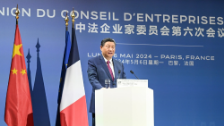What flags are featured in the backdrop?
Give a detailed and exhaustive answer to the question.

The backdrop features dual flags, specifically those of China and France, symbolizing the collaboration and cooperation between the two nations, as mentioned in the caption.